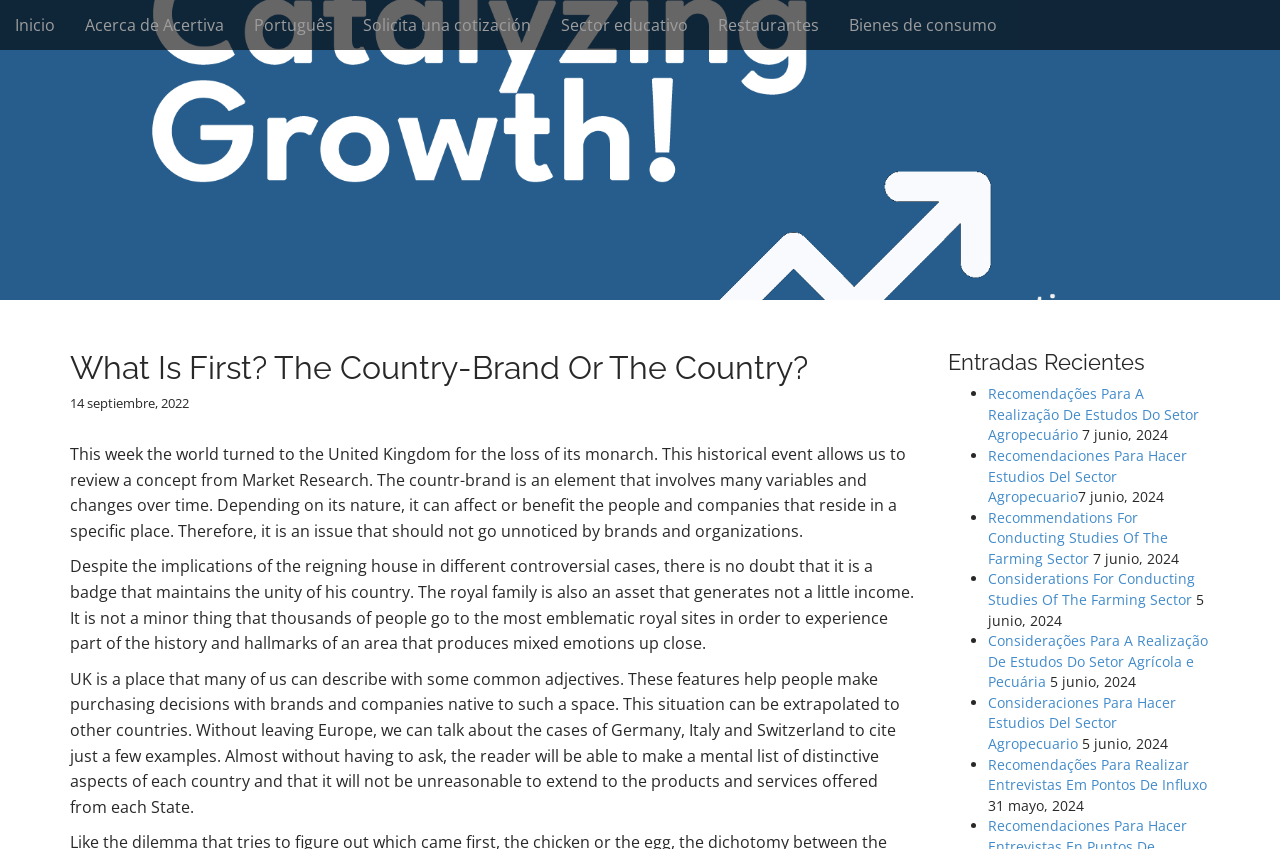Respond to the following query with just one word or a short phrase: 
How many recent entries are listed?

5